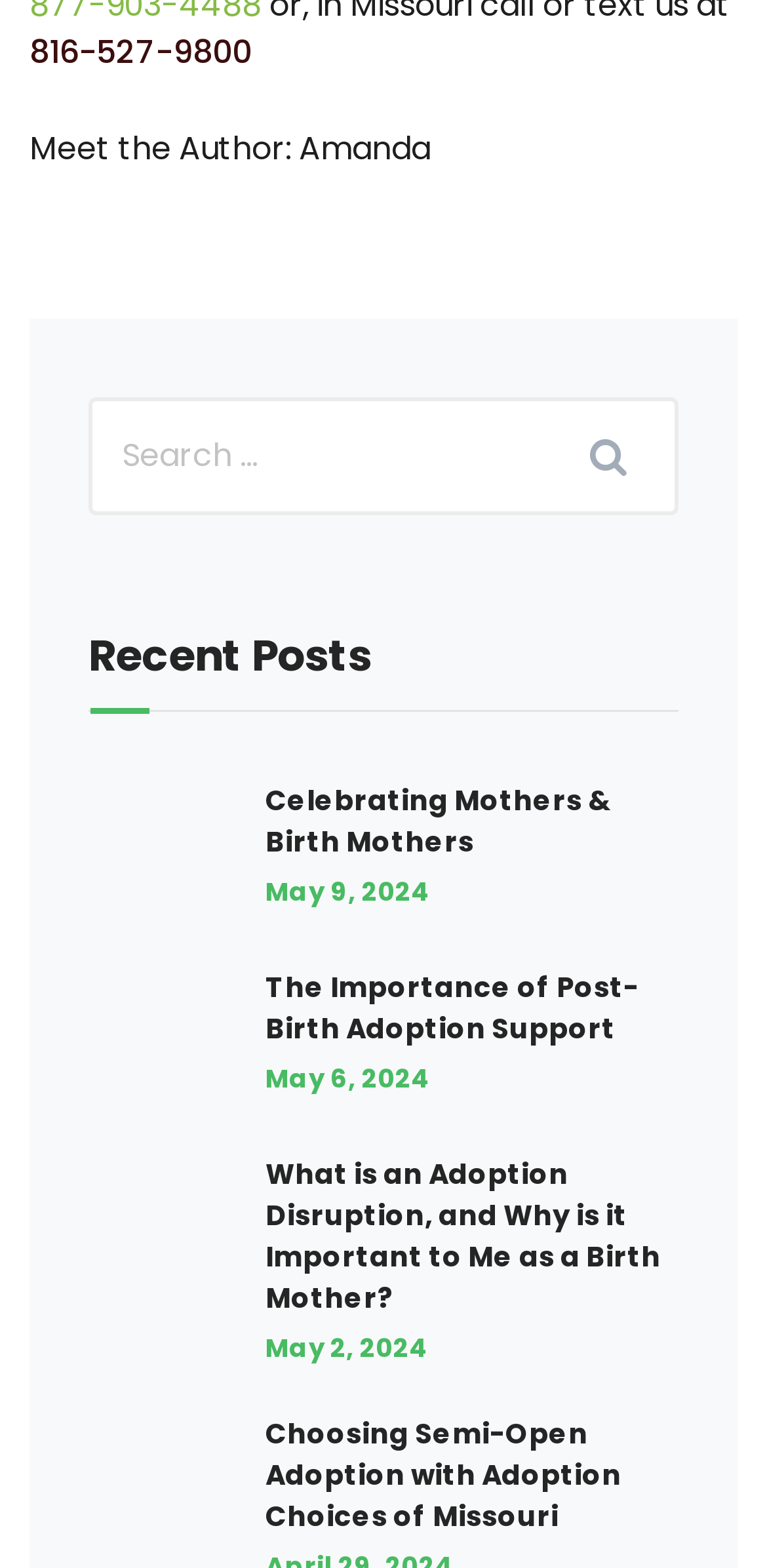Please find and report the bounding box coordinates of the element to click in order to perform the following action: "view post about Post-Birth Adoption Support". The coordinates should be expressed as four float numbers between 0 and 1, in the format [left, top, right, bottom].

[0.115, 0.618, 0.308, 0.705]